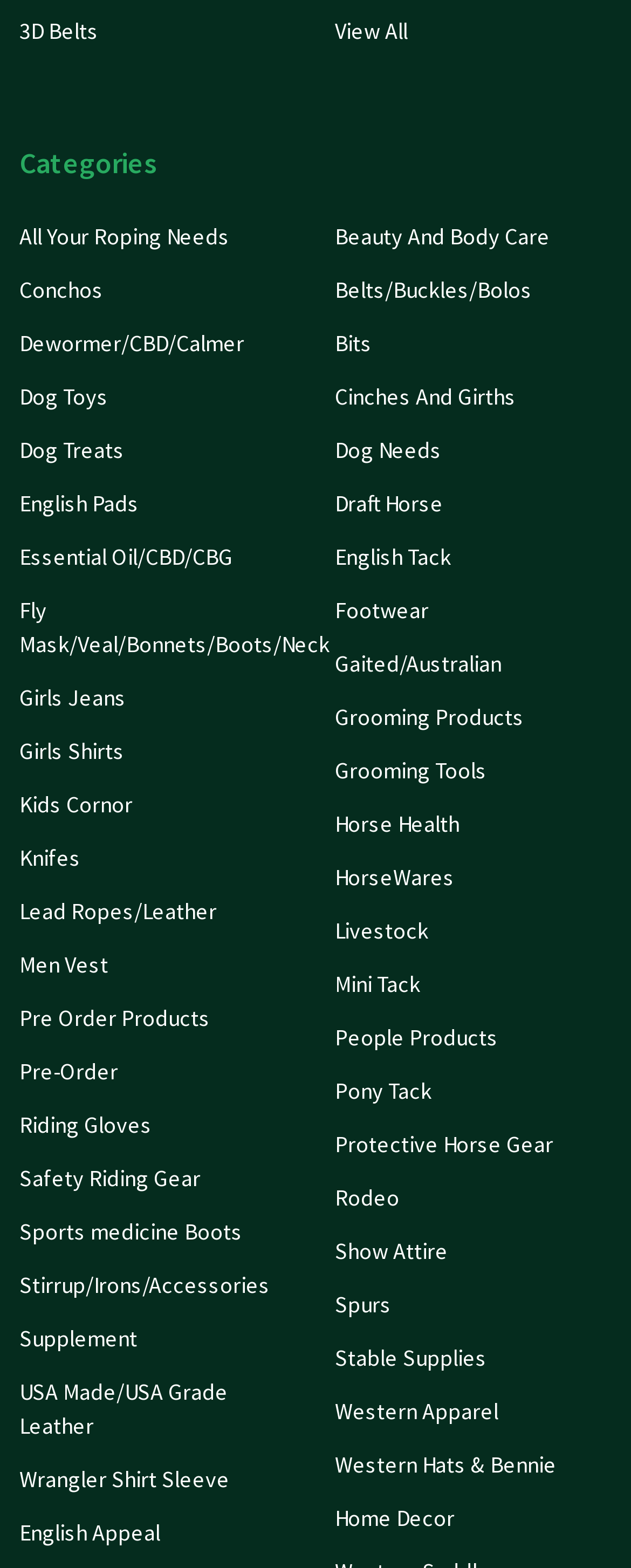Please identify the bounding box coordinates of the area that needs to be clicked to fulfill the following instruction: "Click on 3D Belts."

[0.031, 0.01, 0.156, 0.029]